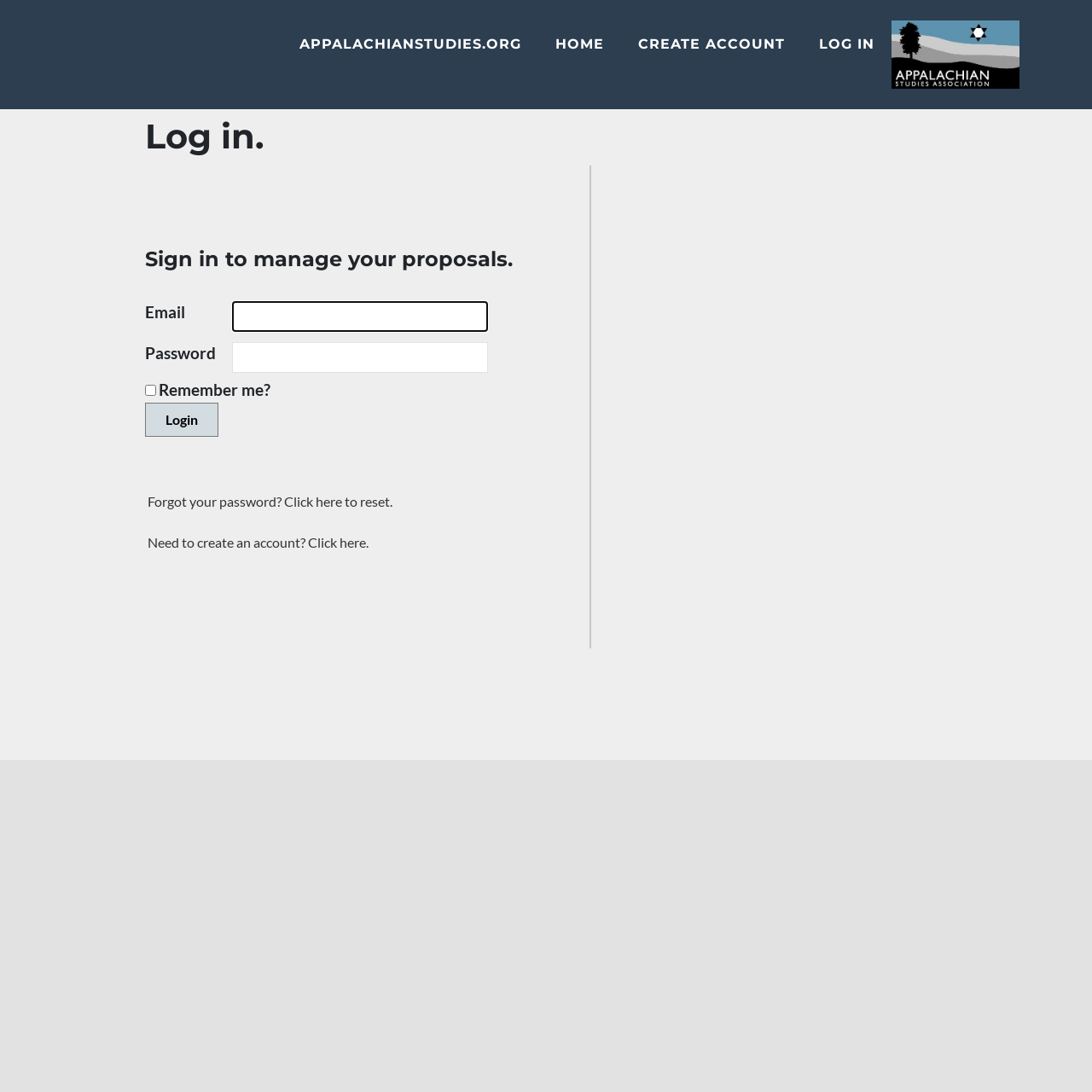Could you indicate the bounding box coordinates of the region to click in order to complete this instruction: "Click on the 'CREATE ACCOUNT' link".

[0.572, 0.019, 0.731, 0.062]